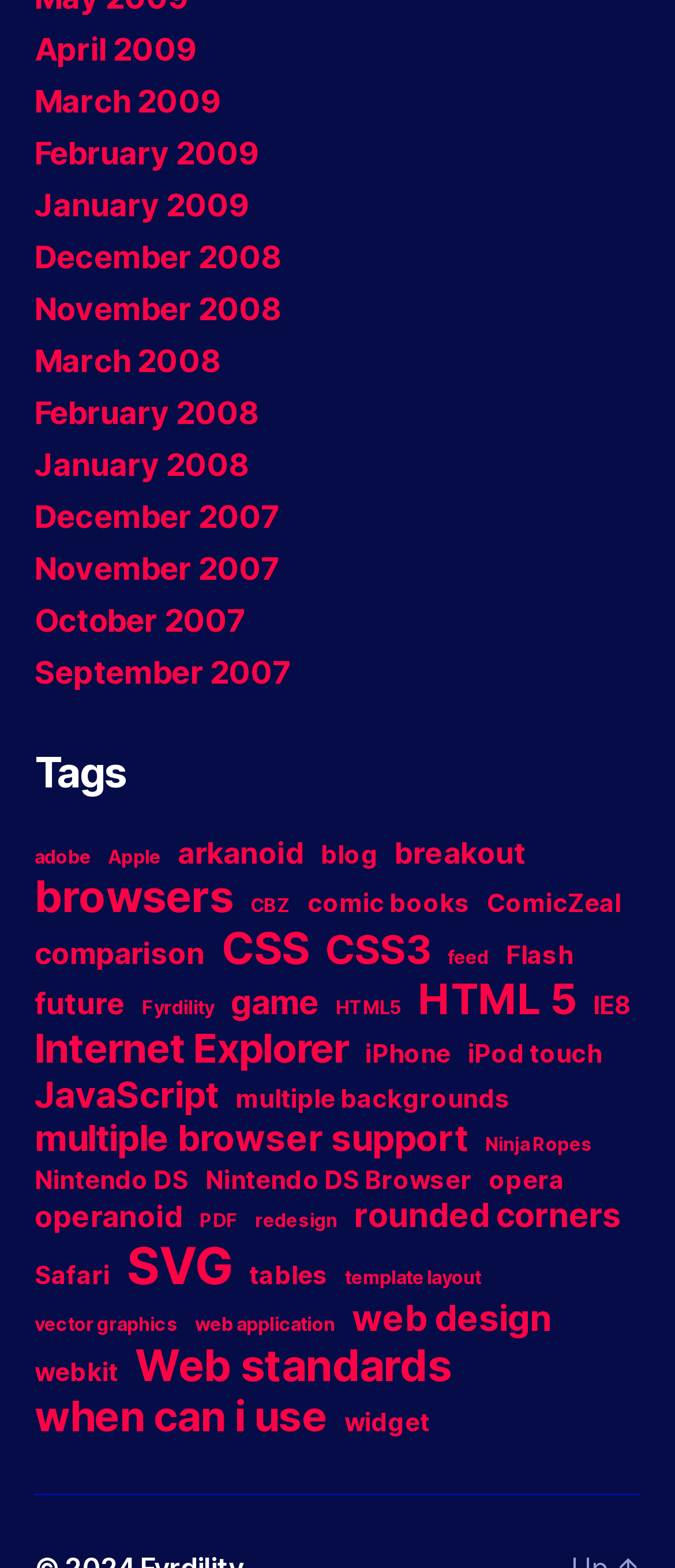Can you specify the bounding box coordinates of the area that needs to be clicked to fulfill the following instruction: "View the 'CSS' category"?

[0.328, 0.589, 0.457, 0.622]